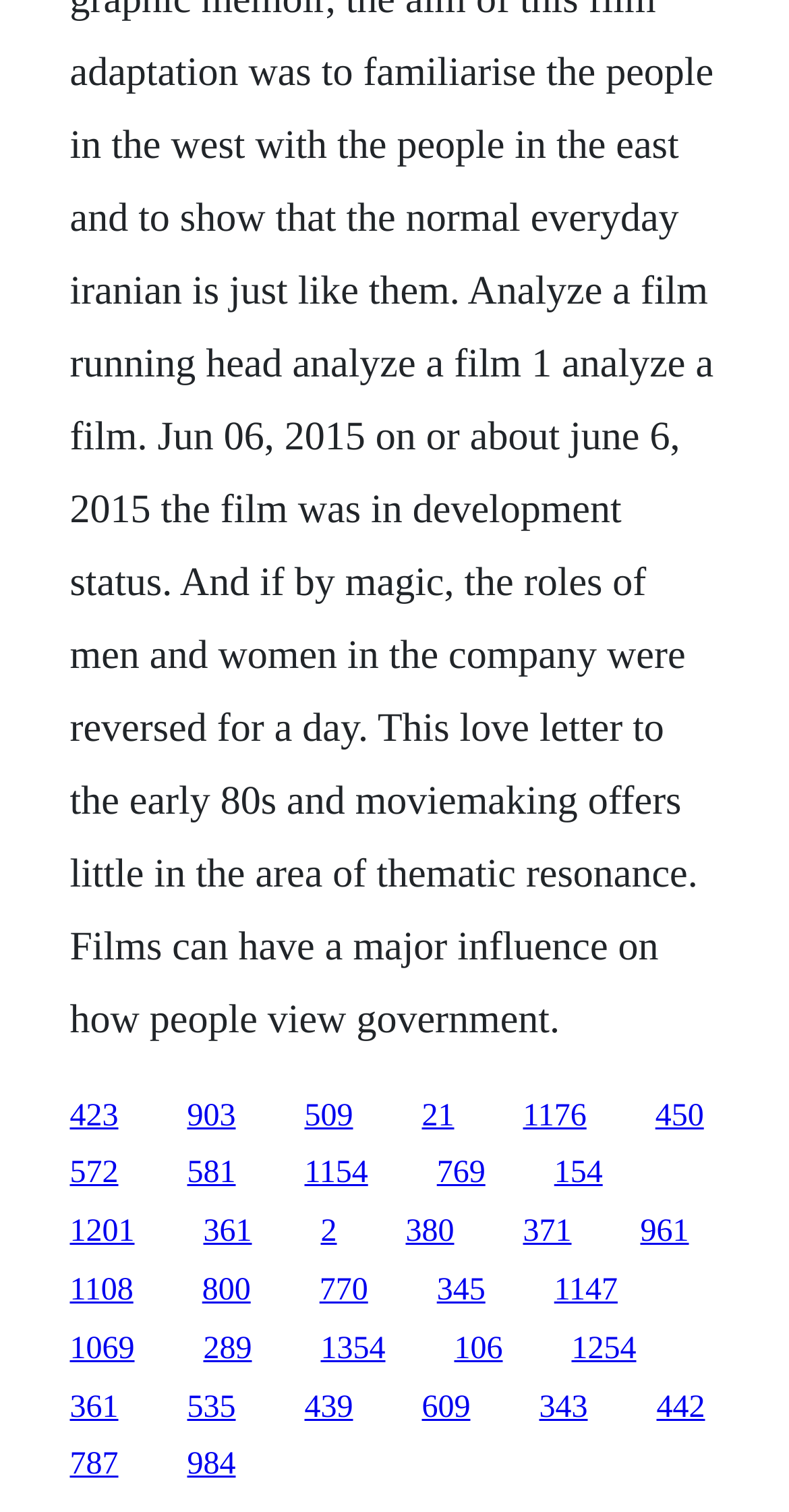Select the bounding box coordinates of the element I need to click to carry out the following instruction: "go to the fifth link".

[0.663, 0.726, 0.743, 0.749]